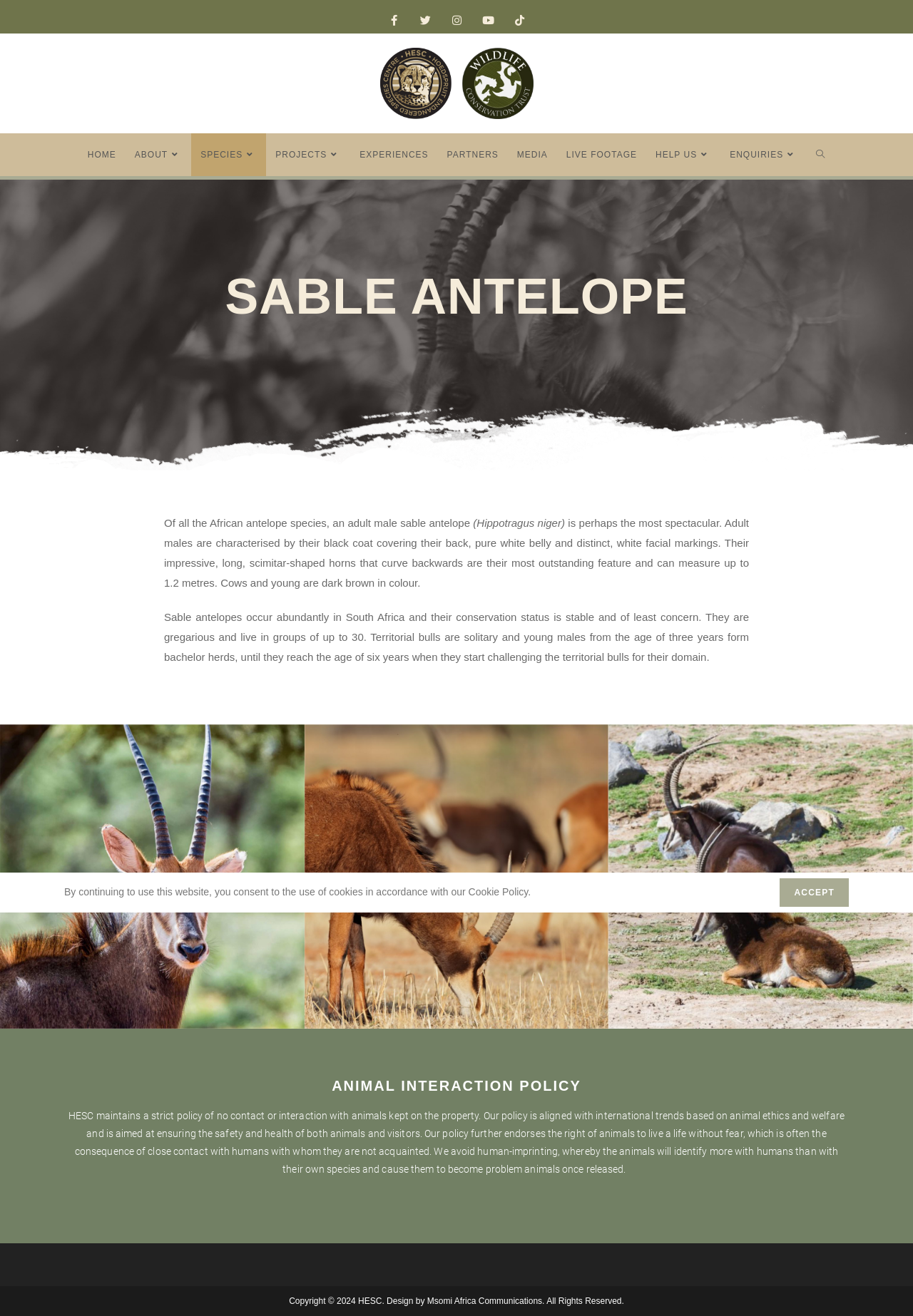Ascertain the bounding box coordinates for the UI element detailed here: "Toggle website search". The coordinates should be provided as [left, top, right, bottom] with each value being a float between 0 and 1.

[0.884, 0.101, 0.914, 0.134]